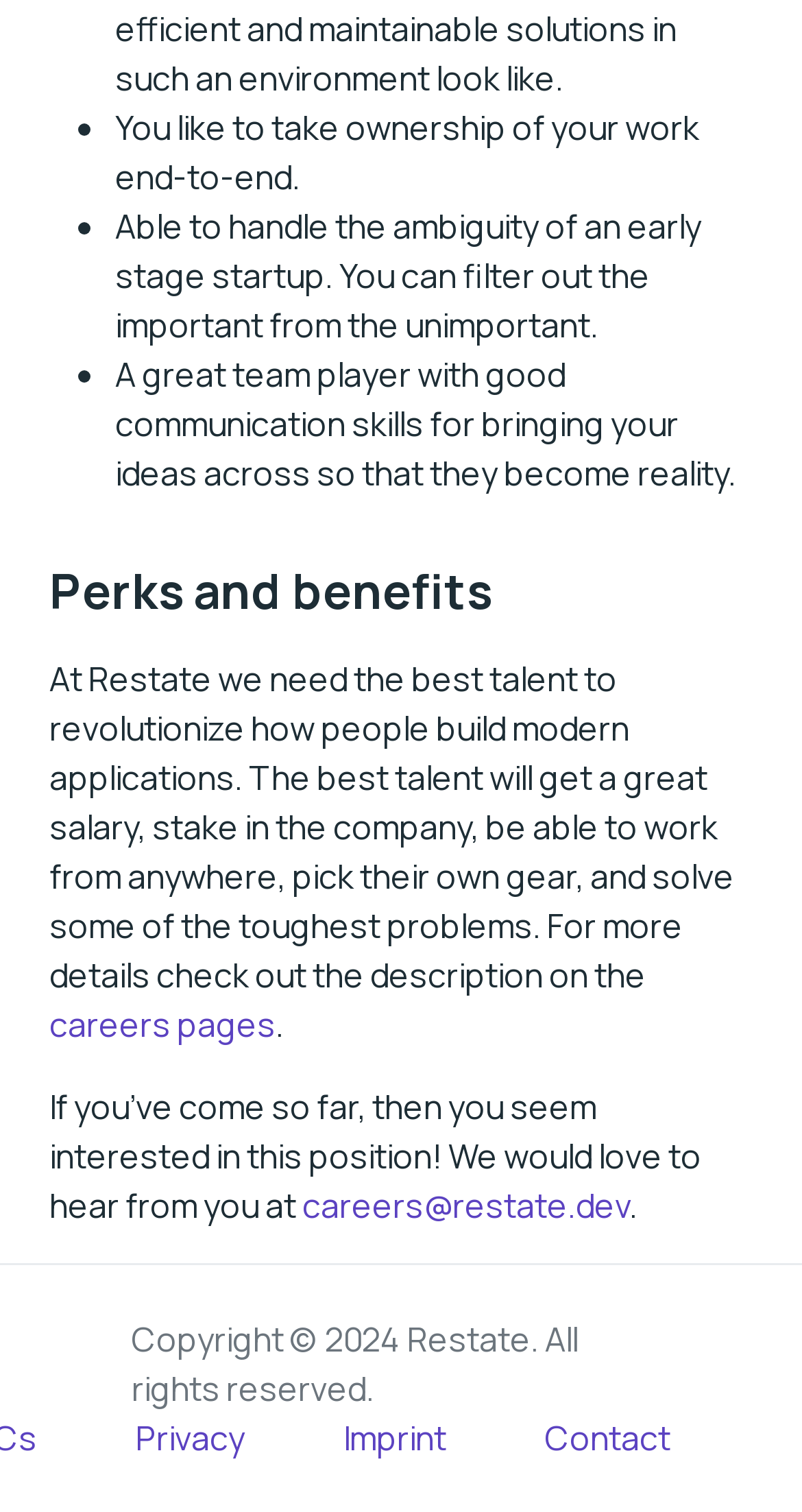Based on the image, provide a detailed response to the question:
How many links are present at the bottom of the webpage?

There are three links present at the bottom of the webpage, namely 'Privacy', 'Imprint', and 'Contact', which are located below the copyright information.